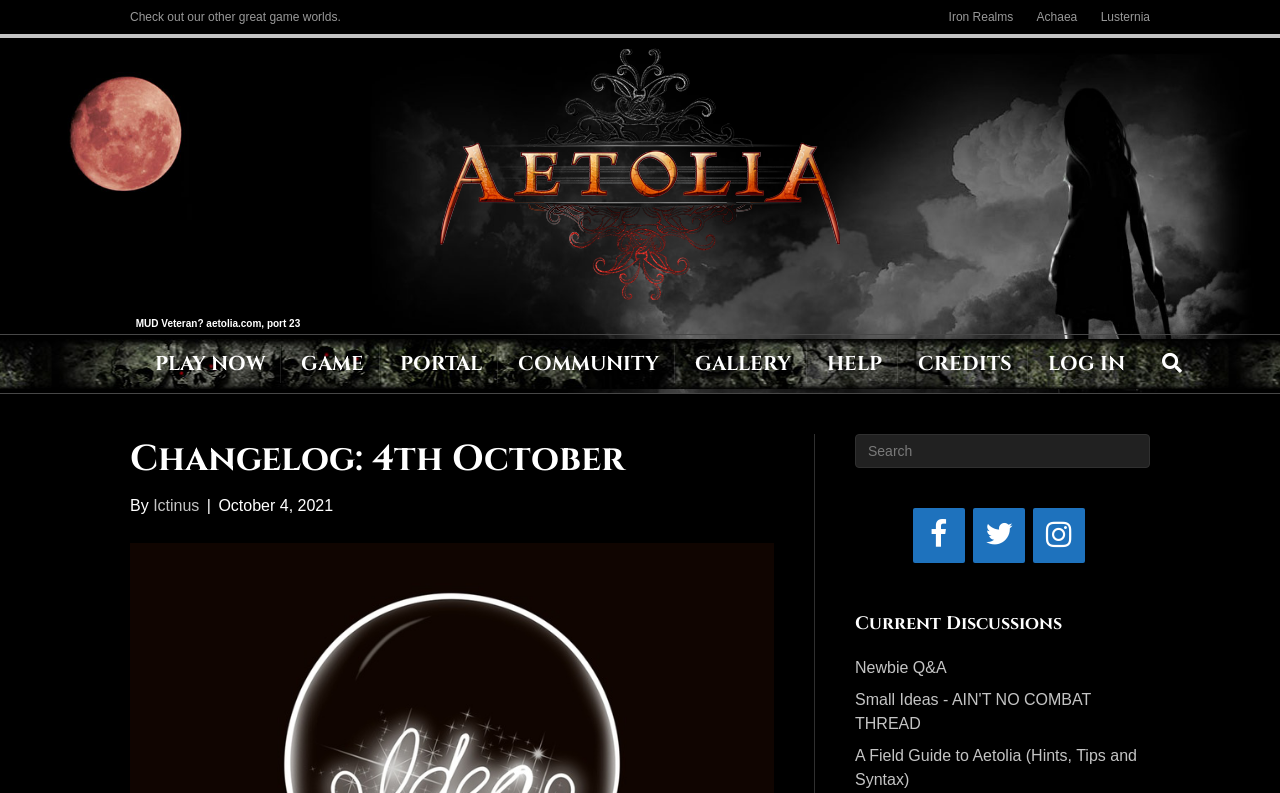Determine the bounding box coordinates of the clickable region to follow the instruction: "Search for something".

[0.668, 0.547, 0.898, 0.59]